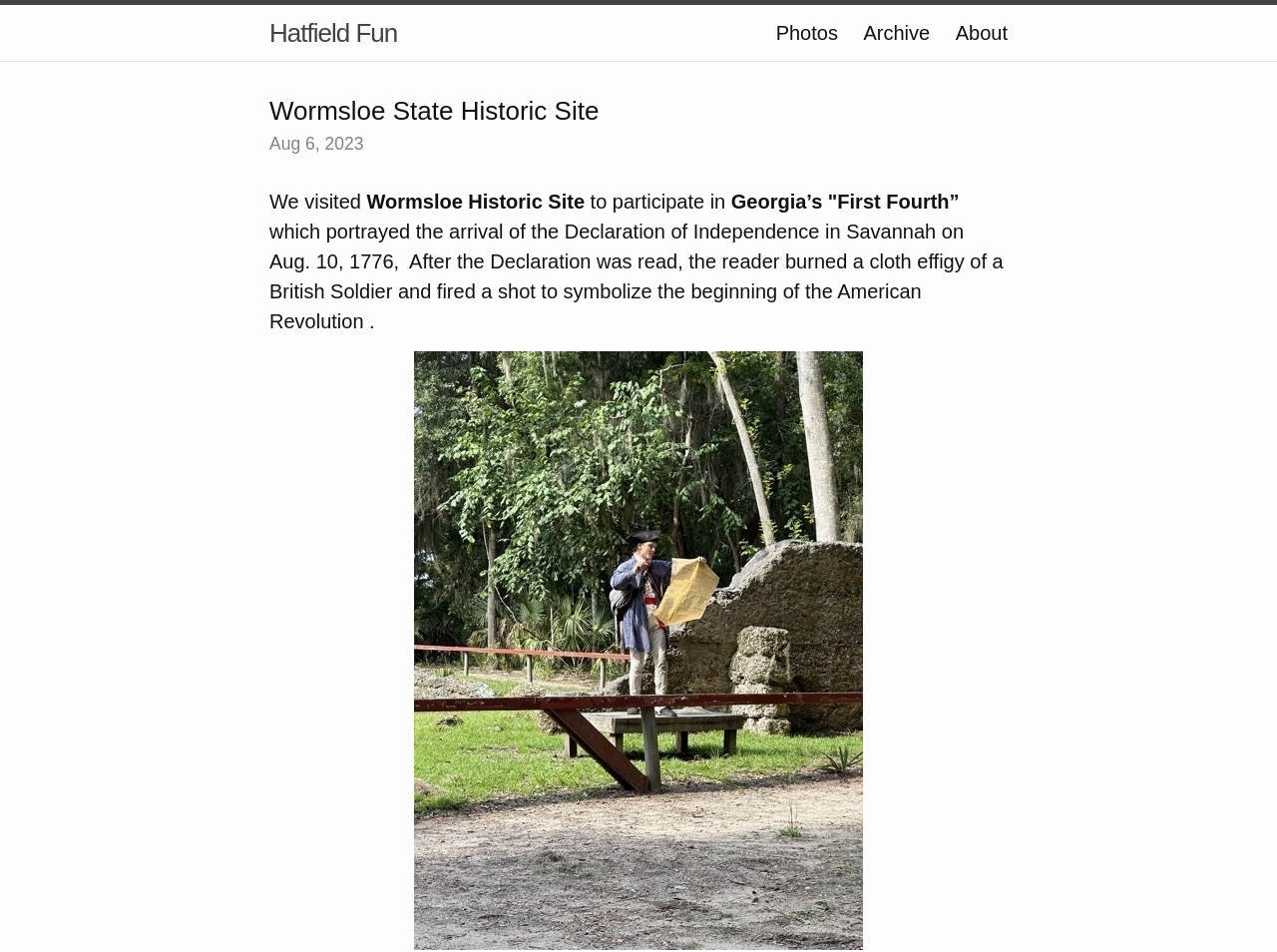What is the name of the historic site?
Look at the image and answer with only one word or phrase.

Wormsloe Historic Site